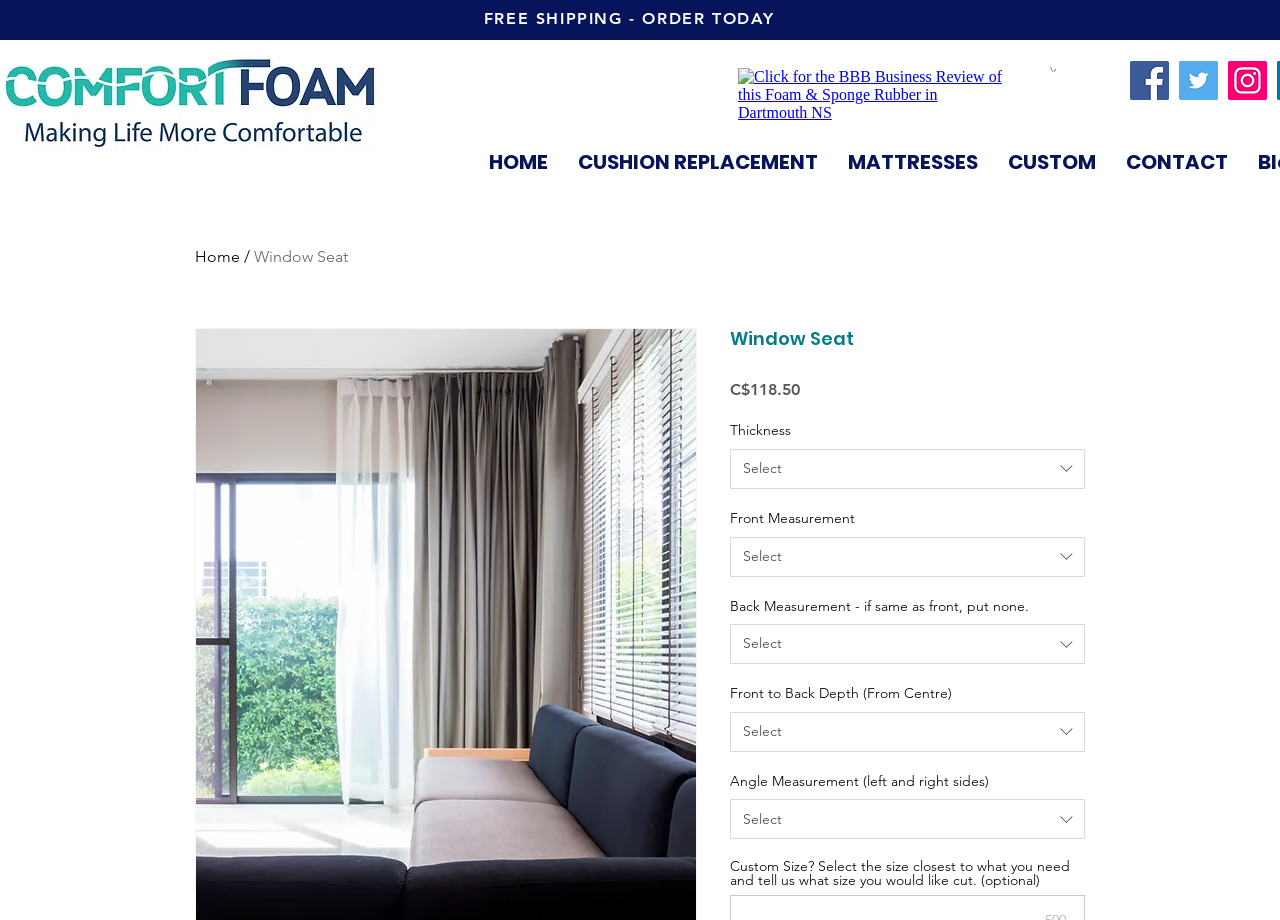How many dropdown menus are there for measurements?
Using the image as a reference, give an elaborate response to the question.

I counted the number of dropdown menus for measurements by looking at the list of menus which include 'Thickness', 'Front Measurement', 'Back Measurement - if same as front, put none.', 'Front to Back Depth (From Centre)', and 'Angle Measurement (left and right sides)'.